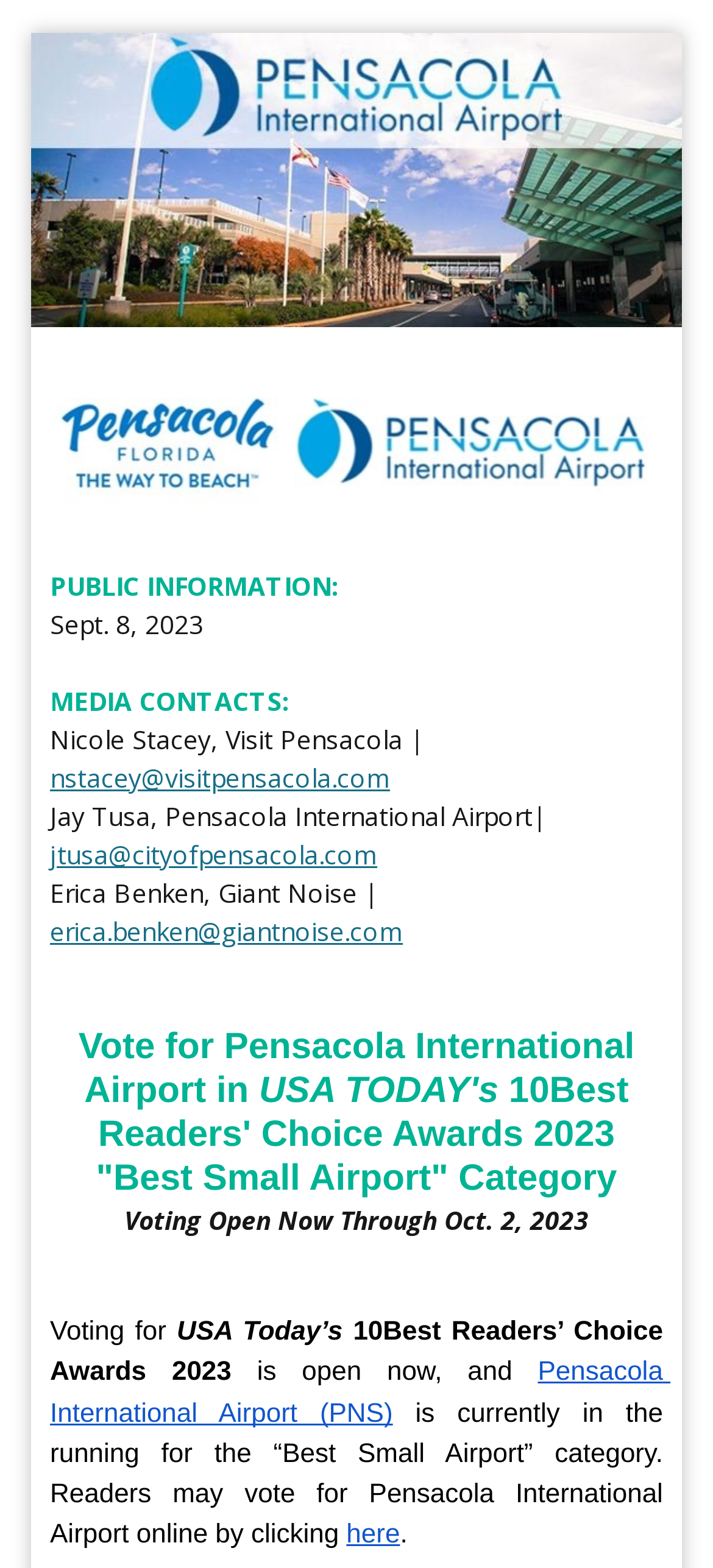Give a one-word or one-phrase response to the question: 
When is the voting open until?

Oct. 2, 2023